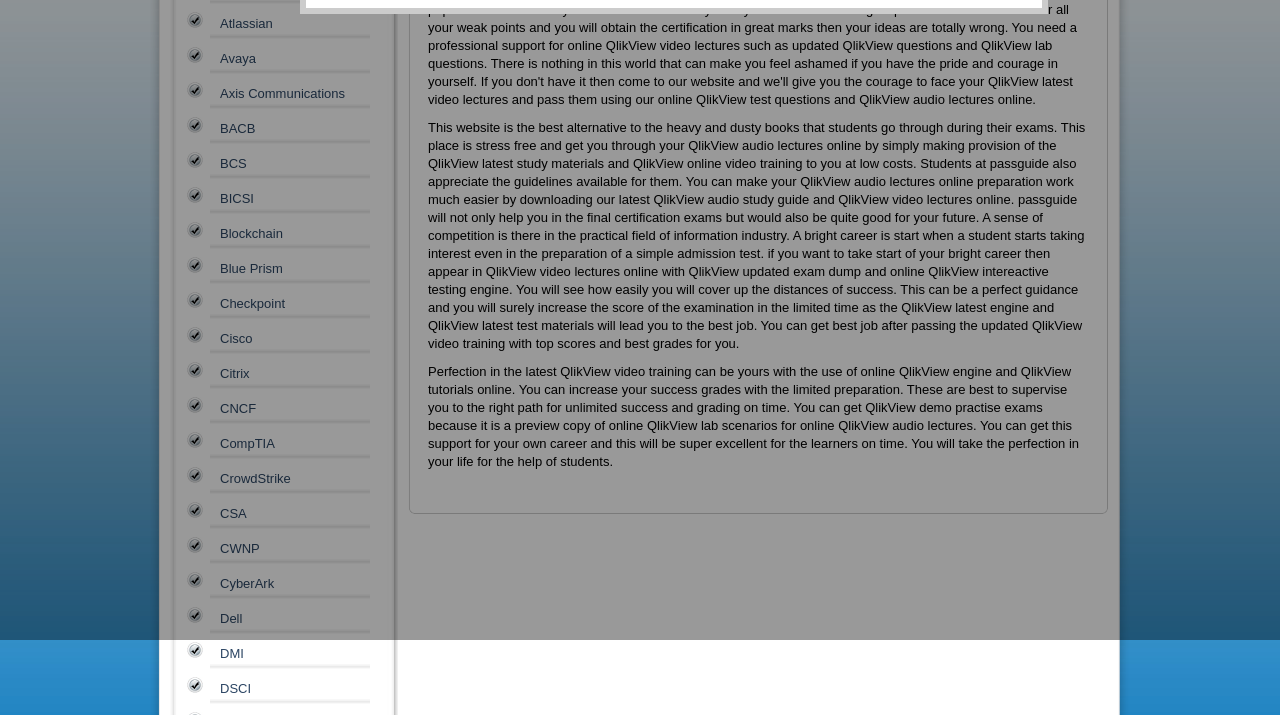Locate the bounding box for the described UI element: "Axis Communications". Ensure the coordinates are four float numbers between 0 and 1, formatted as [left, top, right, bottom].

[0.164, 0.12, 0.27, 0.141]